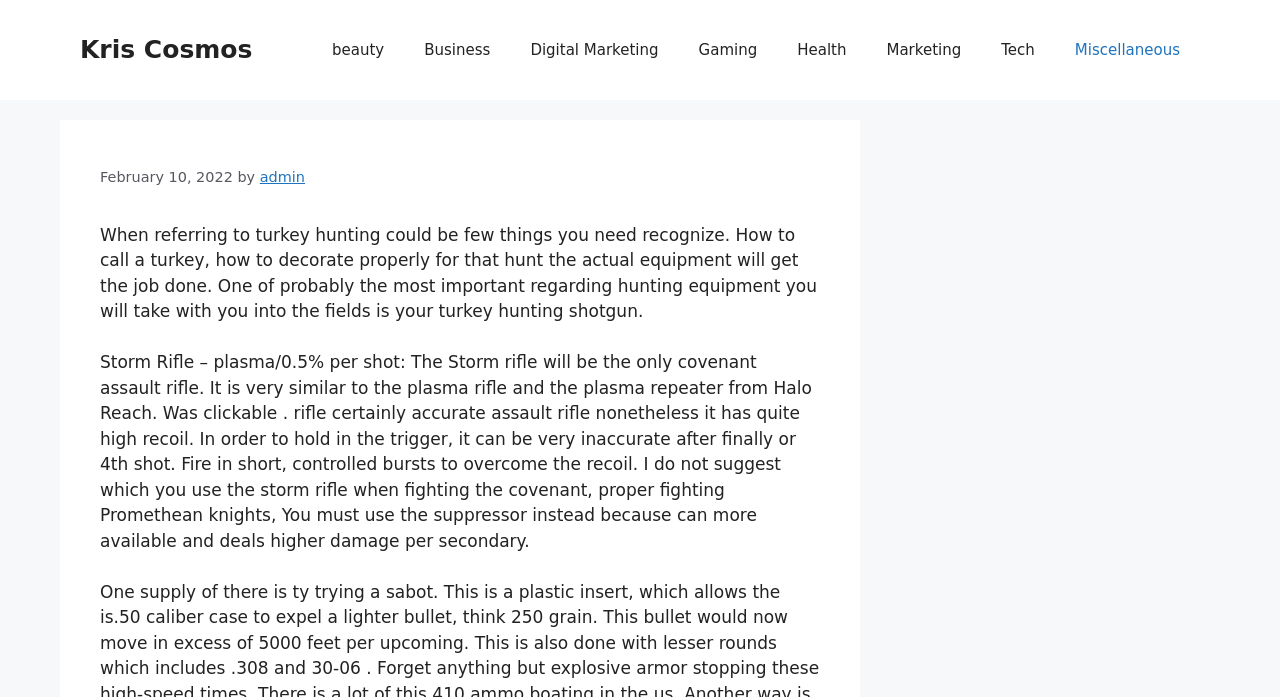How many links are in the primary navigation?
Please provide a comprehensive answer based on the details in the screenshot.

I counted the number of links in the primary navigation section, which includes links to categories such as 'beauty', 'Business', 'Digital Marketing', and so on.